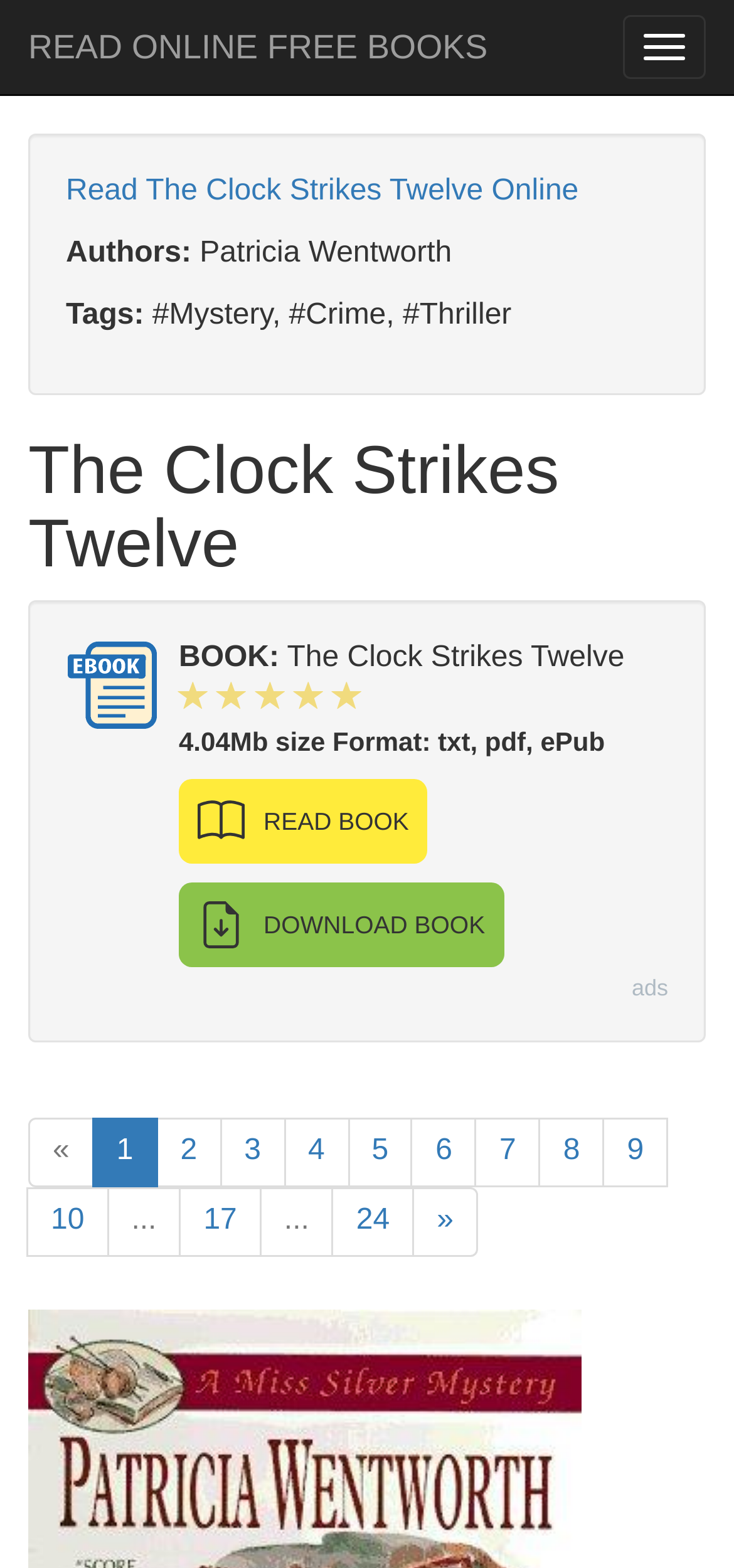Please give a concise answer to this question using a single word or phrase: 
What are the available formats of the book?

txt, pdf, ePub